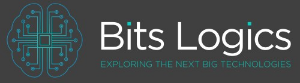What is the color of the background?
Using the information presented in the image, please offer a detailed response to the question.

The overall aesthetic of the logo is modern and professional, set against a sleek dark background, reflecting a forward-thinking approach in its industry.